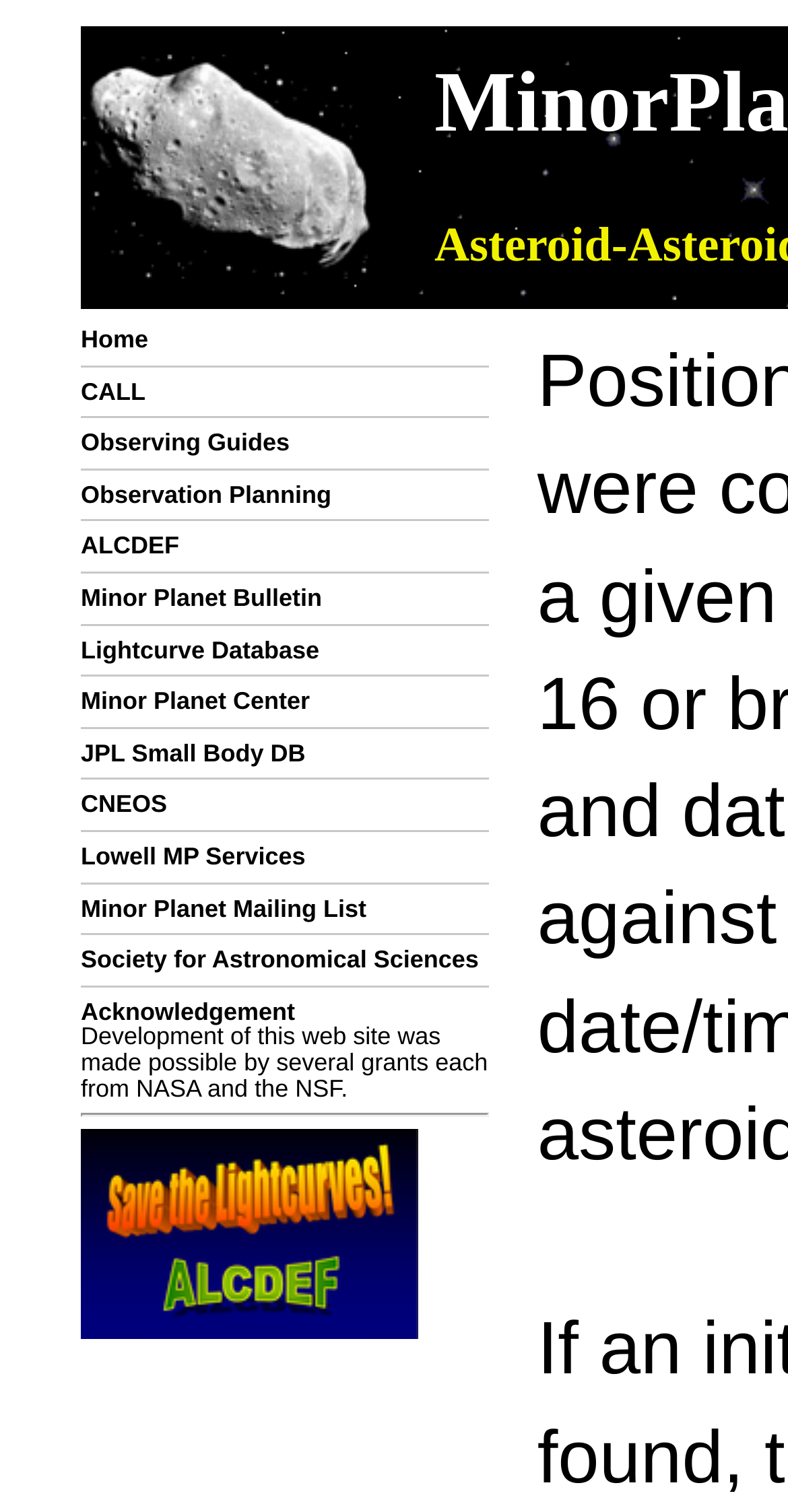Locate the bounding box coordinates of the clickable area to execute the instruction: "Go to Minor Planet Bulletin". Provide the coordinates as four float numbers between 0 and 1, represented as [left, top, right, bottom].

[0.103, 0.386, 0.409, 0.405]